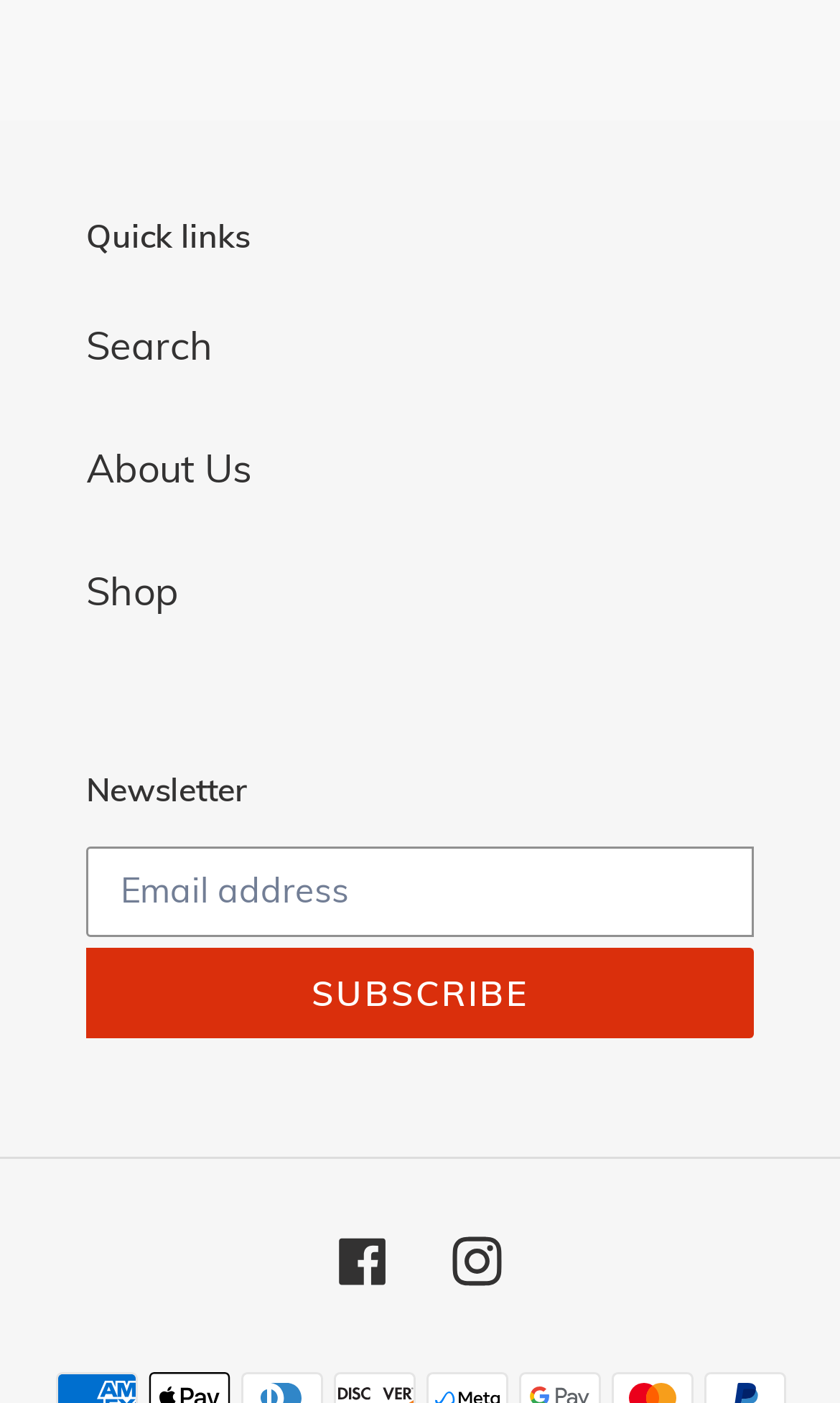Please provide a brief answer to the following inquiry using a single word or phrase:
What is the purpose of the textbox?

Email address